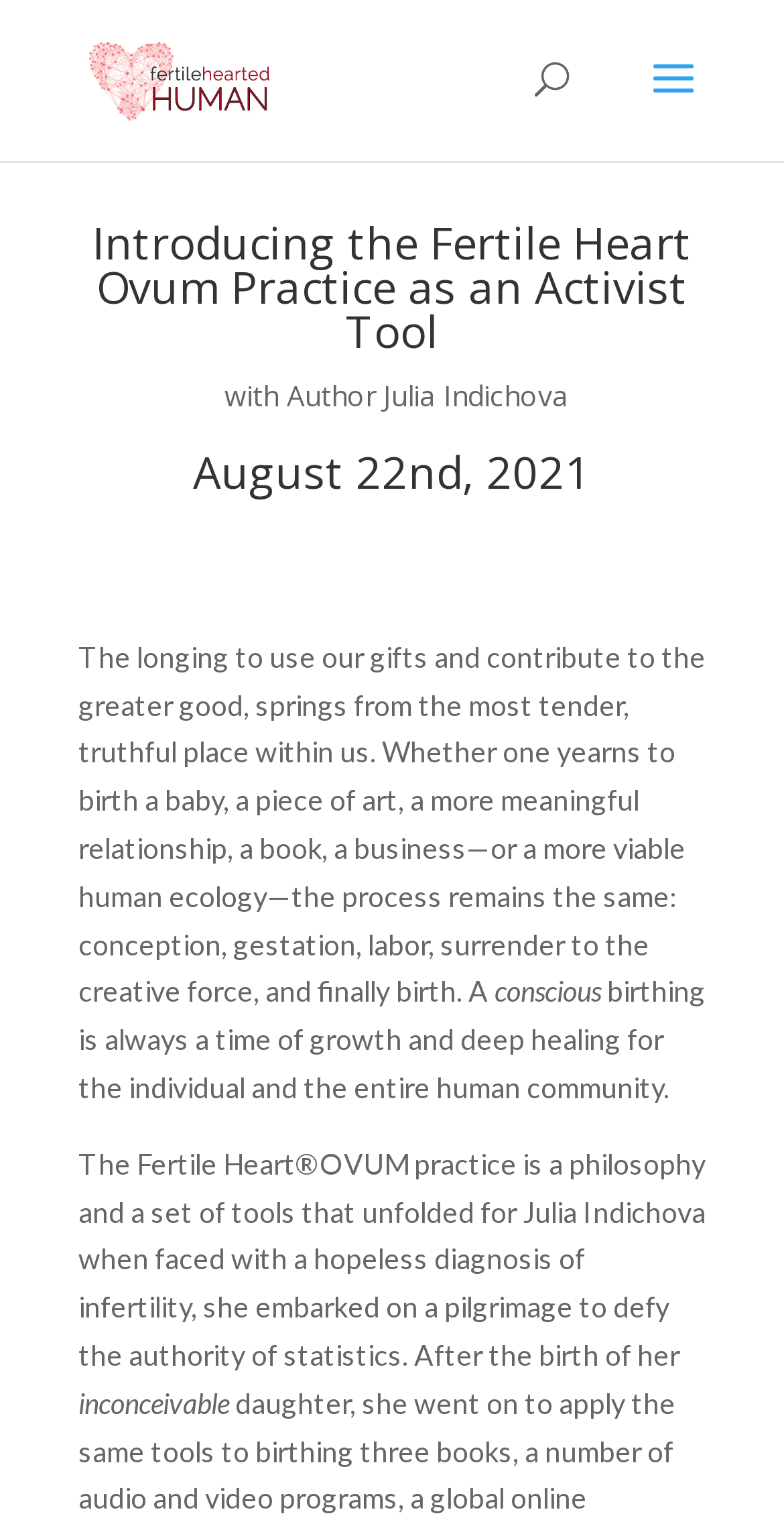Generate a thorough caption that explains the contents of the webpage.

The webpage is about the Fertile Hearted Human, a platform focused on creativity, personal growth, and community building. At the top left, there is a link and an image, both labeled "Fertile Hearted Human", which likely serve as a logo or branding element. 

Below the logo, a search bar spans across the top of the page, taking up about half of the screen width. 

The main content of the page is divided into sections, with headings and paragraphs of text. The first heading, "Introducing the Fertile Heart Ovum Practice as an Activist Tool", is followed by a brief description of the practice, including the author's name, Julia Indichova. 

A second heading, "August 22nd, 2021", likely indicates a publication or posting date. The main text area below this heading contains a lengthy paragraph discussing the process of creation, growth, and healing, with a focus on the individual and the human community. 

Throughout the text, there are emphasized words, such as "conscious" and "inconceivable", which are highlighted to draw attention to key concepts. Overall, the webpage appears to be a blog post or article discussing the Fertile Heart Ovum Practice and its philosophy.